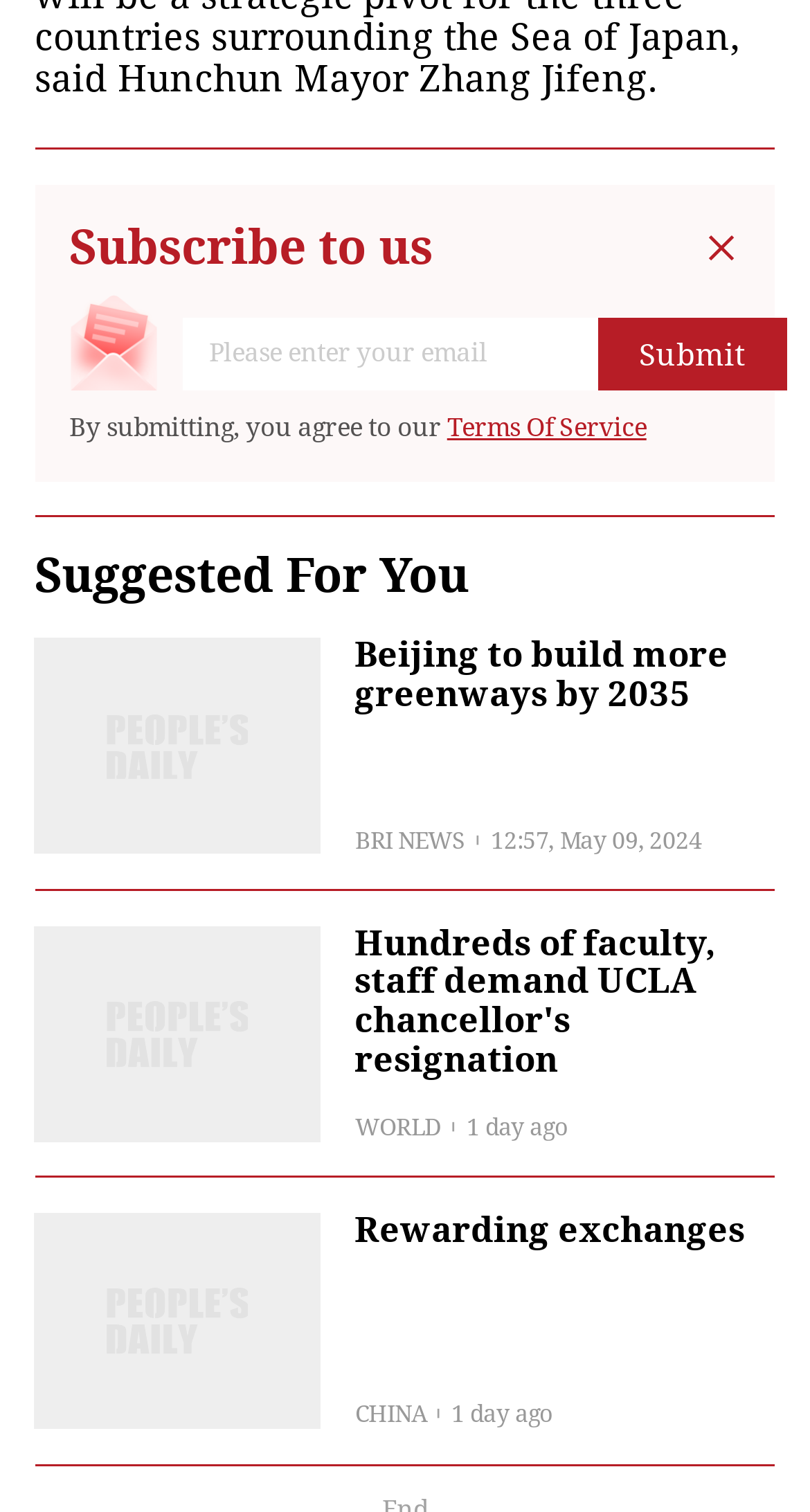What is the name of the news section? Based on the screenshot, please respond with a single word or phrase.

BRI NEWS